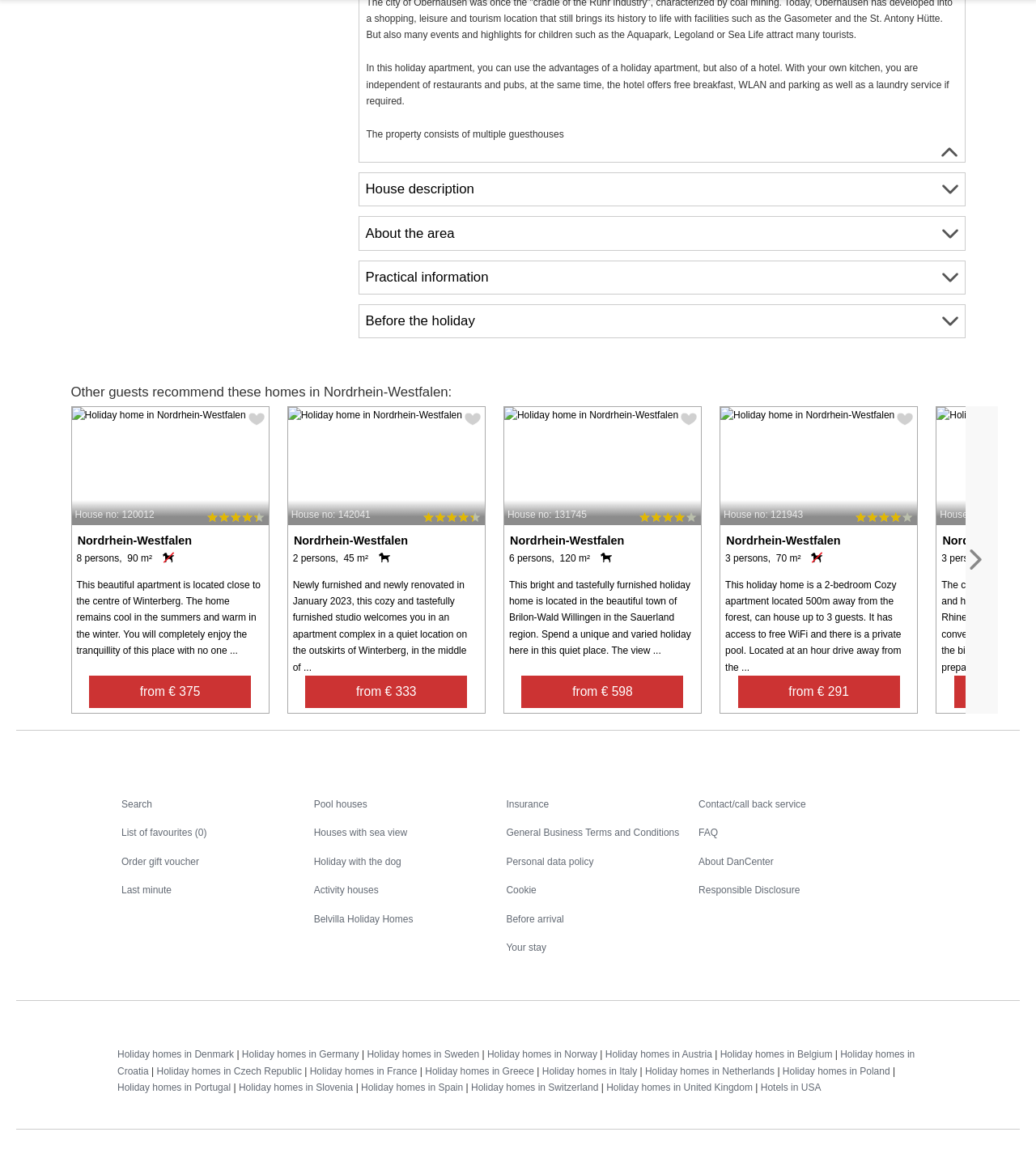Determine the bounding box coordinates of the section to be clicked to follow the instruction: "Search". The coordinates should be given as four float numbers between 0 and 1, formatted as [left, top, right, bottom].

[0.117, 0.668, 0.295, 0.693]